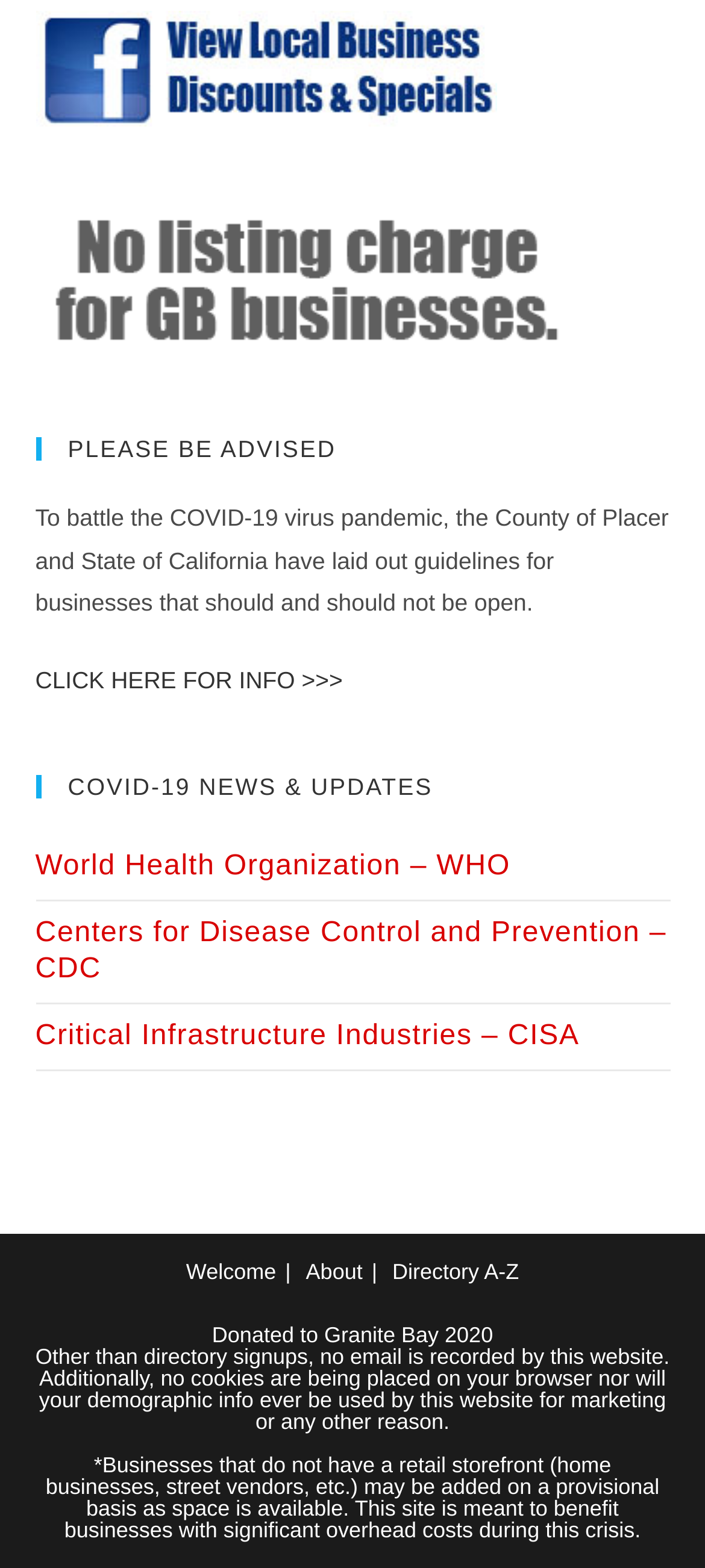What is the warning about in the 'PLEASE BE ADVISED' section?
Give a detailed explanation using the information visible in the image.

The 'PLEASE BE ADVISED' section appears to be warning users about the guidelines for businesses during the COVID-19 pandemic, as indicated by the StaticText element with the text 'To battle the COVID-19 virus pandemic, the County of Placer and State of California have laid out guidelines for businesses that should and should not be open.'